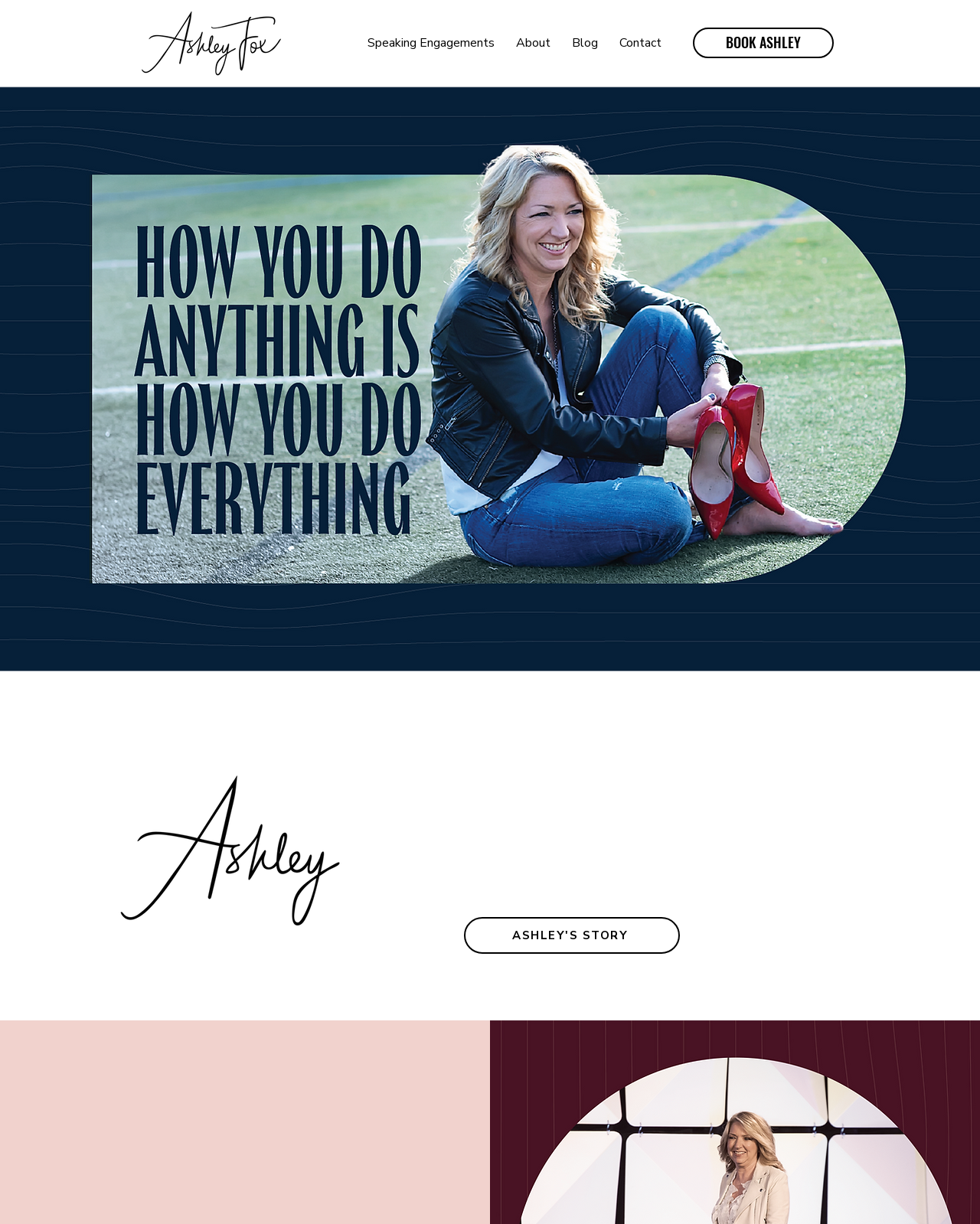Given the description of a UI element: "Speaking Engagements", identify the bounding box coordinates of the matching element in the webpage screenshot.

[0.364, 0.024, 0.516, 0.046]